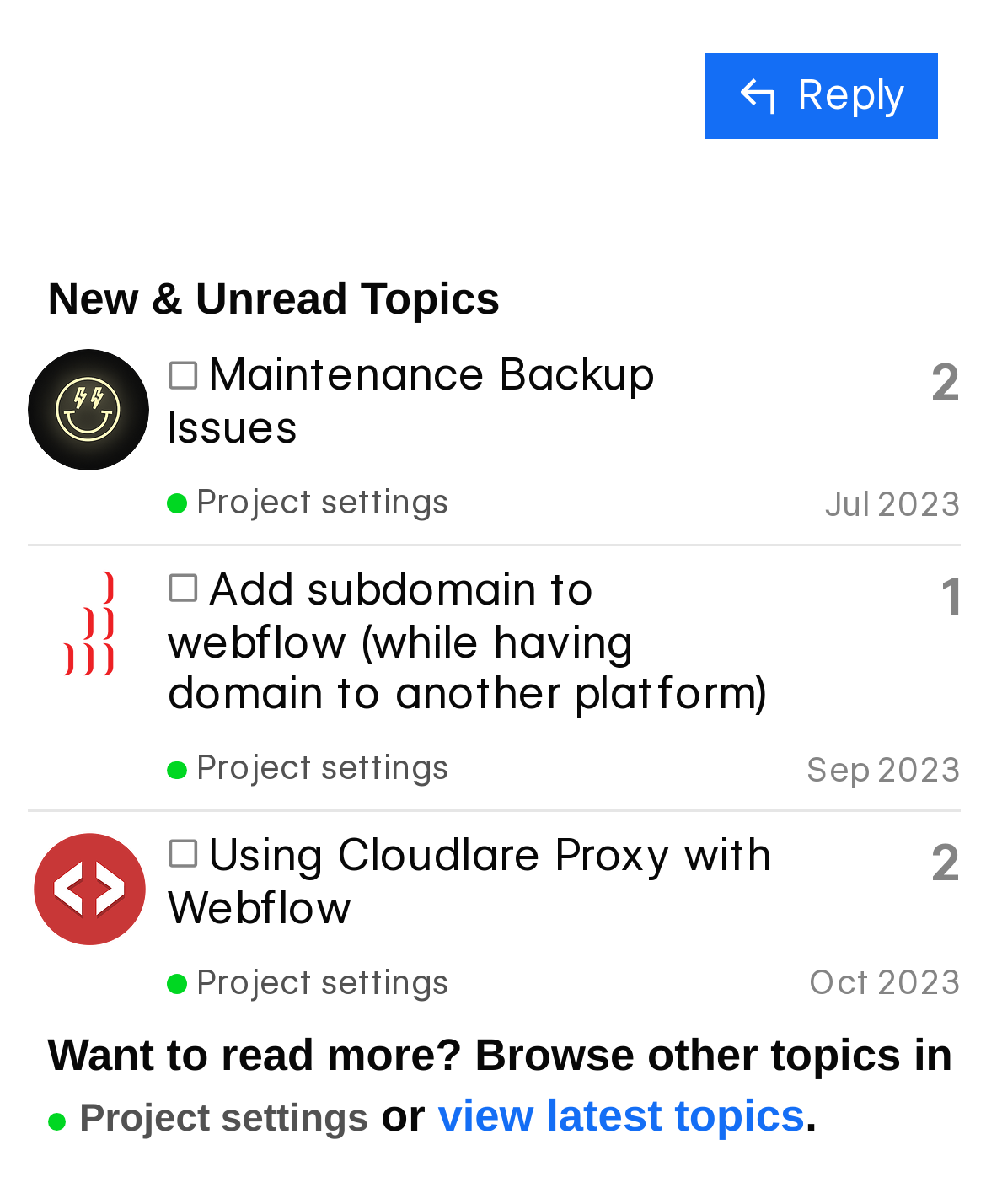Please identify the coordinates of the bounding box for the clickable region that will accomplish this instruction: "Open a topic with no solution".

[0.169, 0.298, 0.202, 0.324]